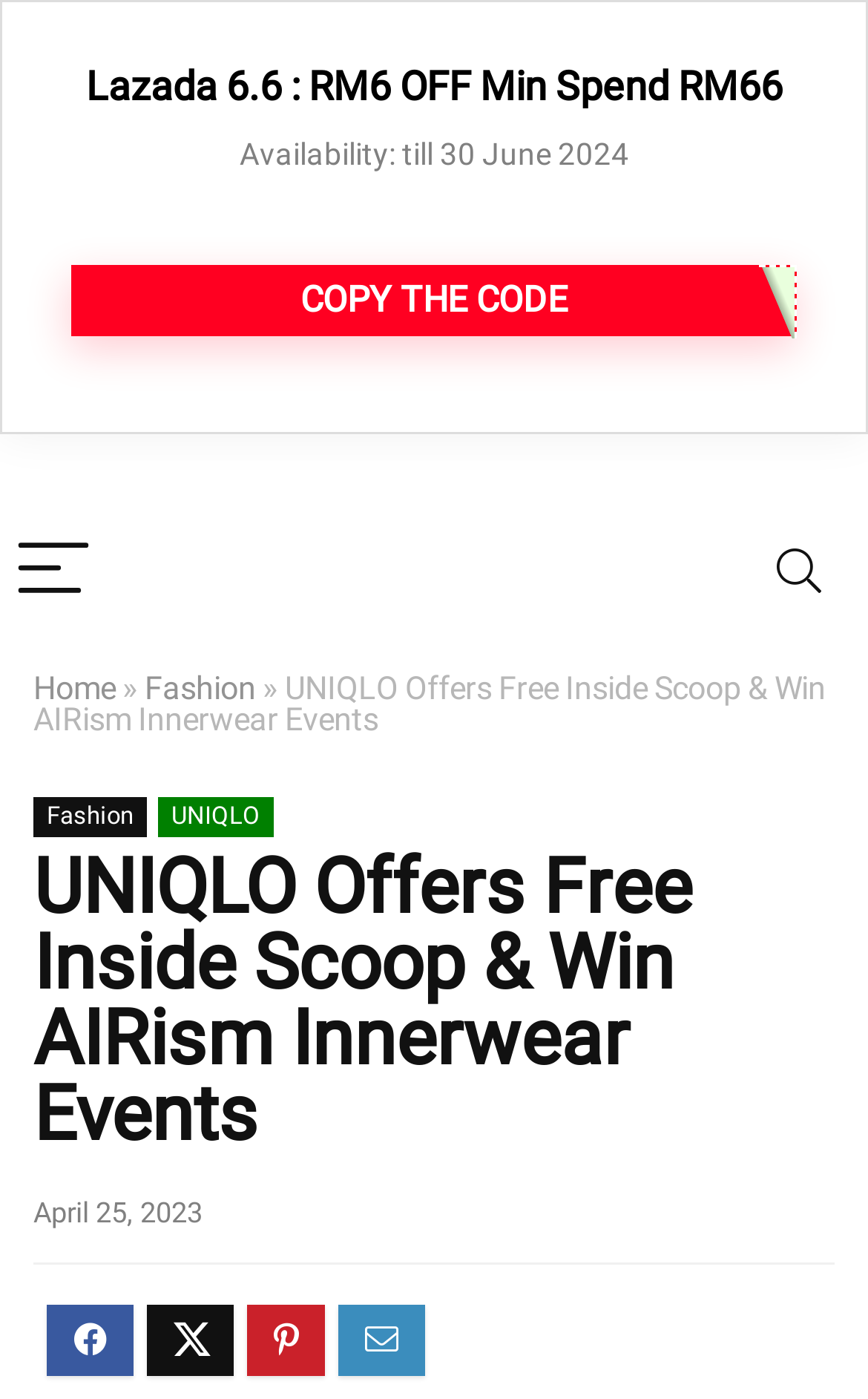Extract the heading text from the webpage.

UNIQLO Offers Free Inside Scoop & Win AIRism Innerwear Events